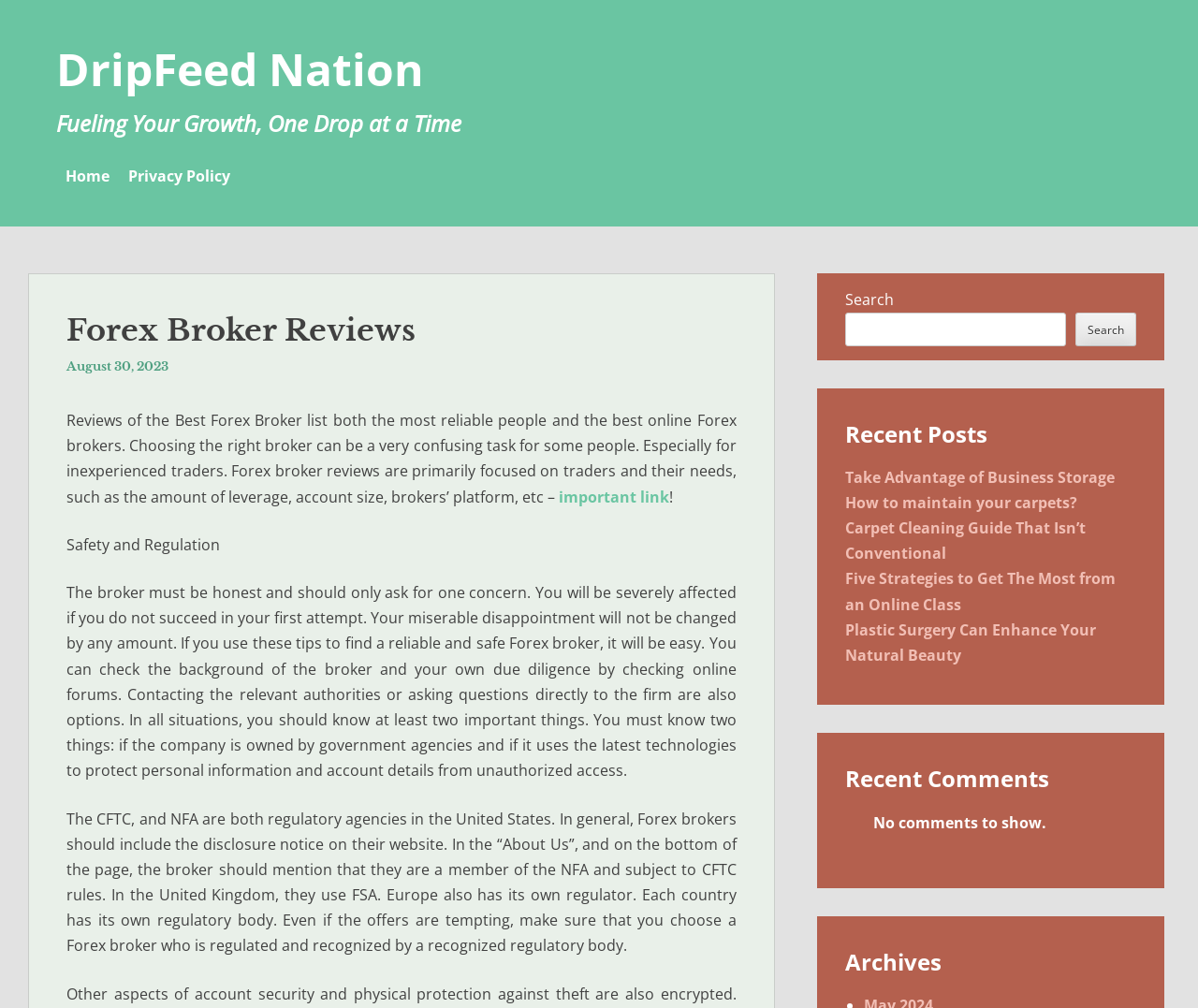Show the bounding box coordinates of the region that should be clicked to follow the instruction: "Click on the 'Home' link."

[0.055, 0.164, 0.091, 0.185]